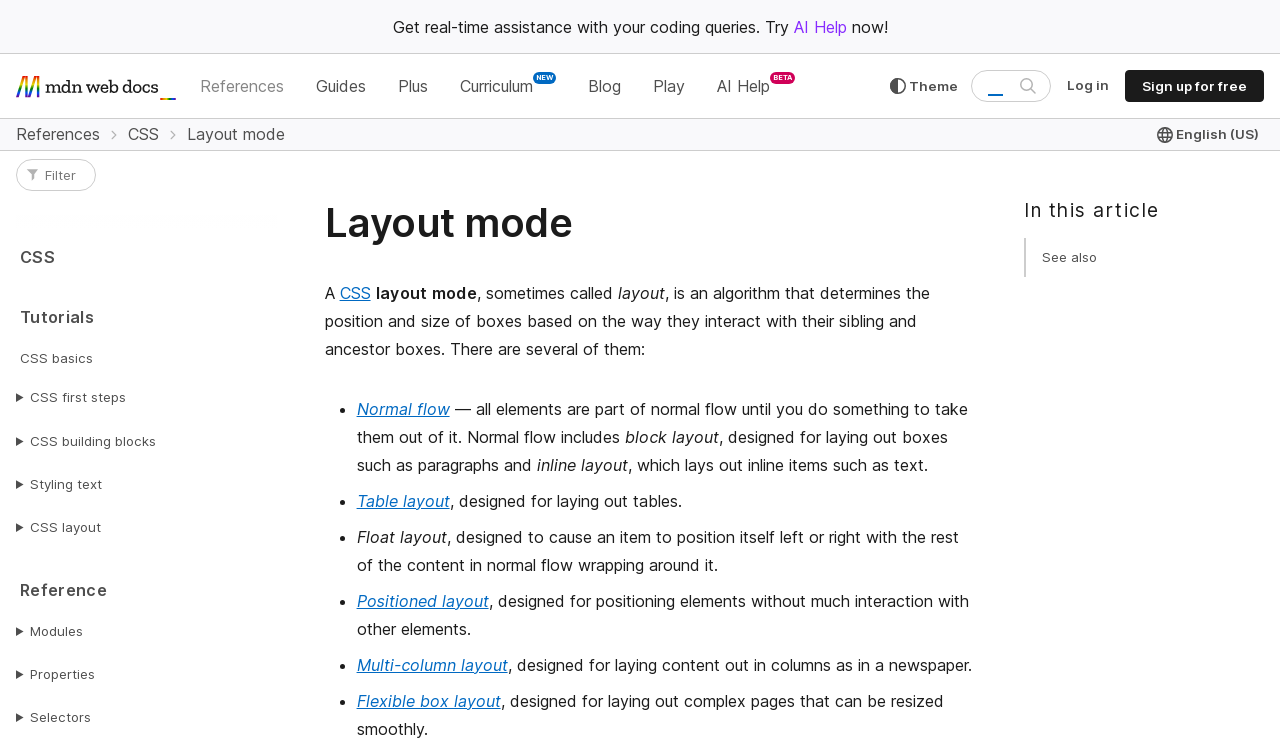Craft a detailed narrative of the webpage's structure and content.

The webpage is about CSS layout modes, with a focus on explaining the different types of layout modes. At the top of the page, there is a navigation menu with links to various sections, including "References", "Guides", "Plus", "Curriculum NEW", "Blog", and "Play". Below the navigation menu, there is a search bar with a button to search MDN.

On the left side of the page, there is a sidebar with links to different CSS topics, including "CSS", "Tutorials", "CSS basics", and "Reference". The sidebar also has a filter option to narrow down the topics.

The main content of the page is divided into sections, with headings and paragraphs explaining the different layout modes. The first section introduces the concept of layout modes, stating that they are algorithms that determine the position and size of boxes based on their interaction with sibling and ancestor boxes.

The page then lists several types of layout modes, including normal flow, block layout, inline layout, table layout, float layout, positioned layout, and multi-column layout. Each type is explained in a brief paragraph, with links to more information.

Throughout the page, there are also links to related topics, such as "See also" and "In this article". The page has a clean and organized layout, making it easy to navigate and understand the content.